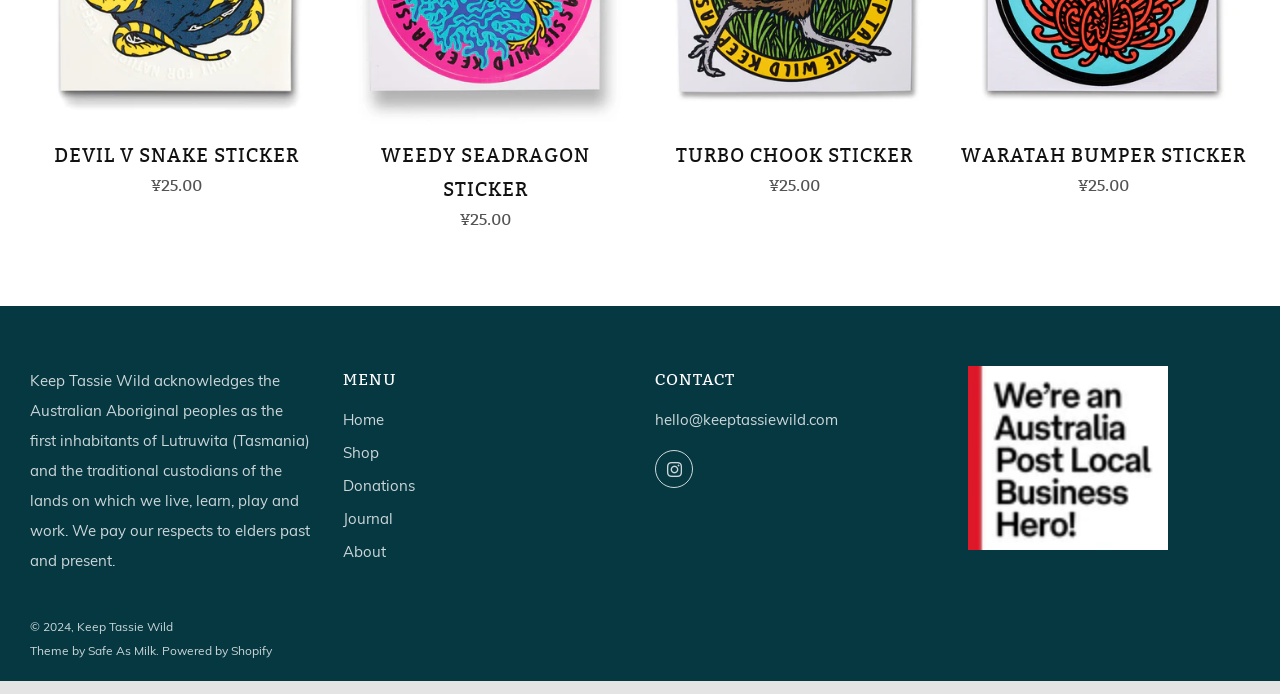Utilize the details in the image to give a detailed response to the question: What is the price of the DEVIL V SNAKE STICKER?

I found the link element with the text 'DEVIL V SNAKE STICKER ¥25.00' and extracted the price from it.